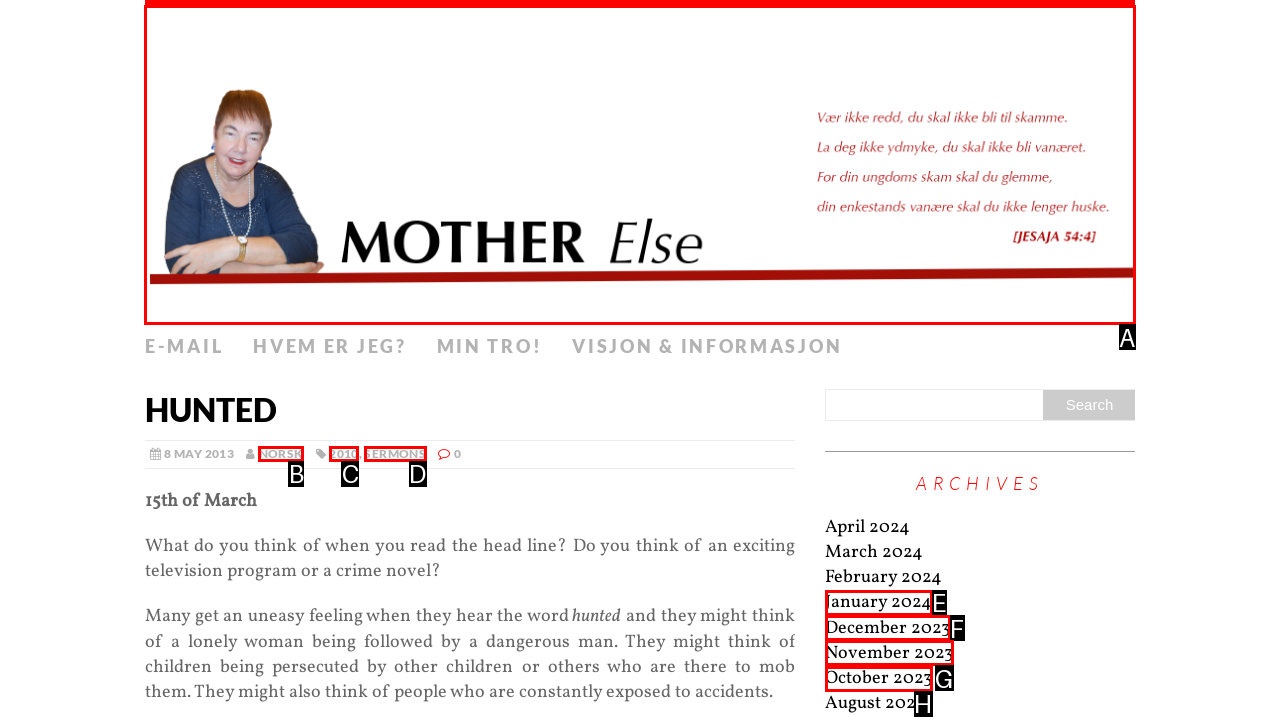Determine the letter of the UI element that you need to click to perform the task: Visit Mother Else page.
Provide your answer with the appropriate option's letter.

A